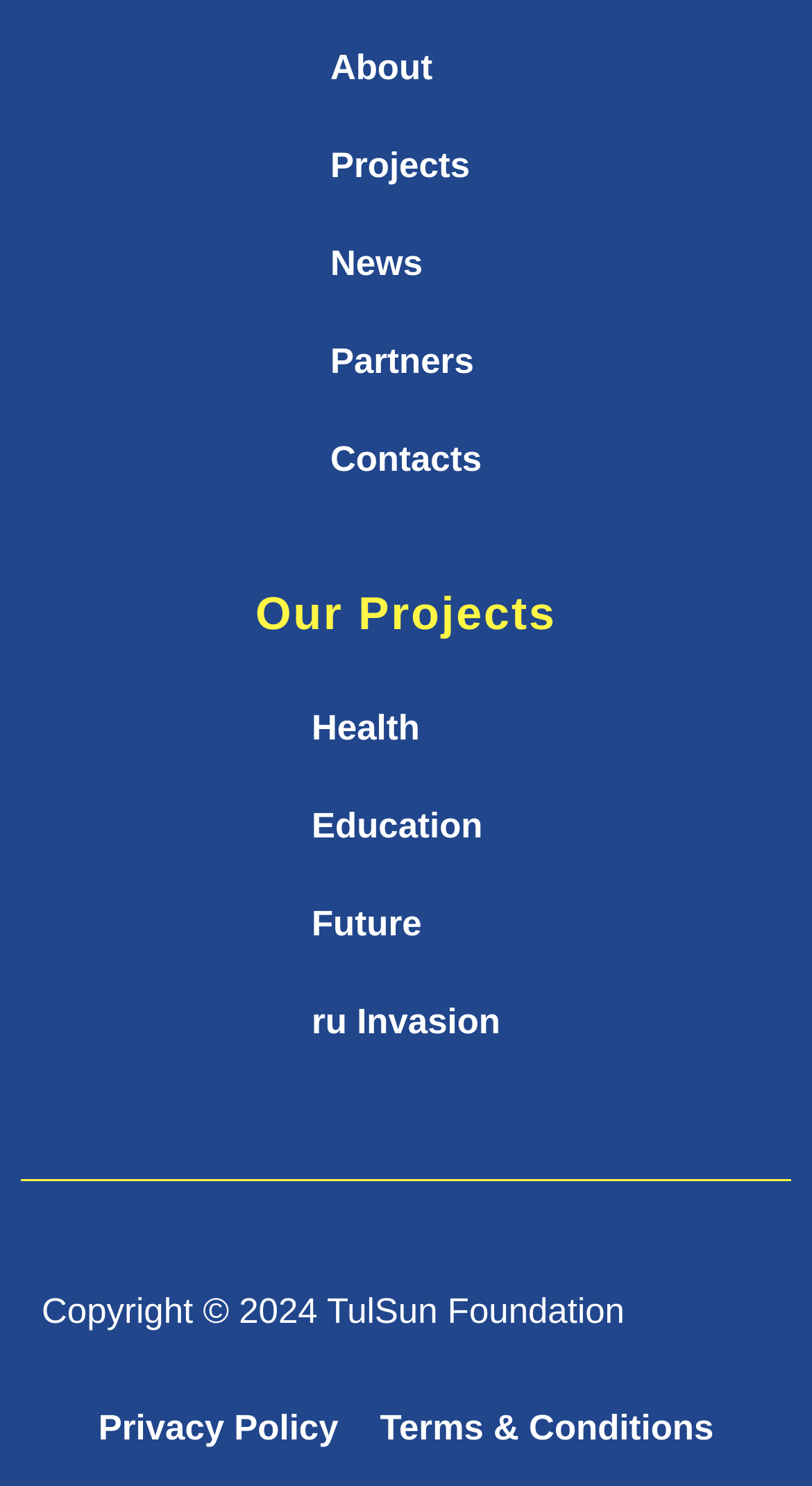Show the bounding box coordinates of the region that should be clicked to follow the instruction: "View 'Events'."

None